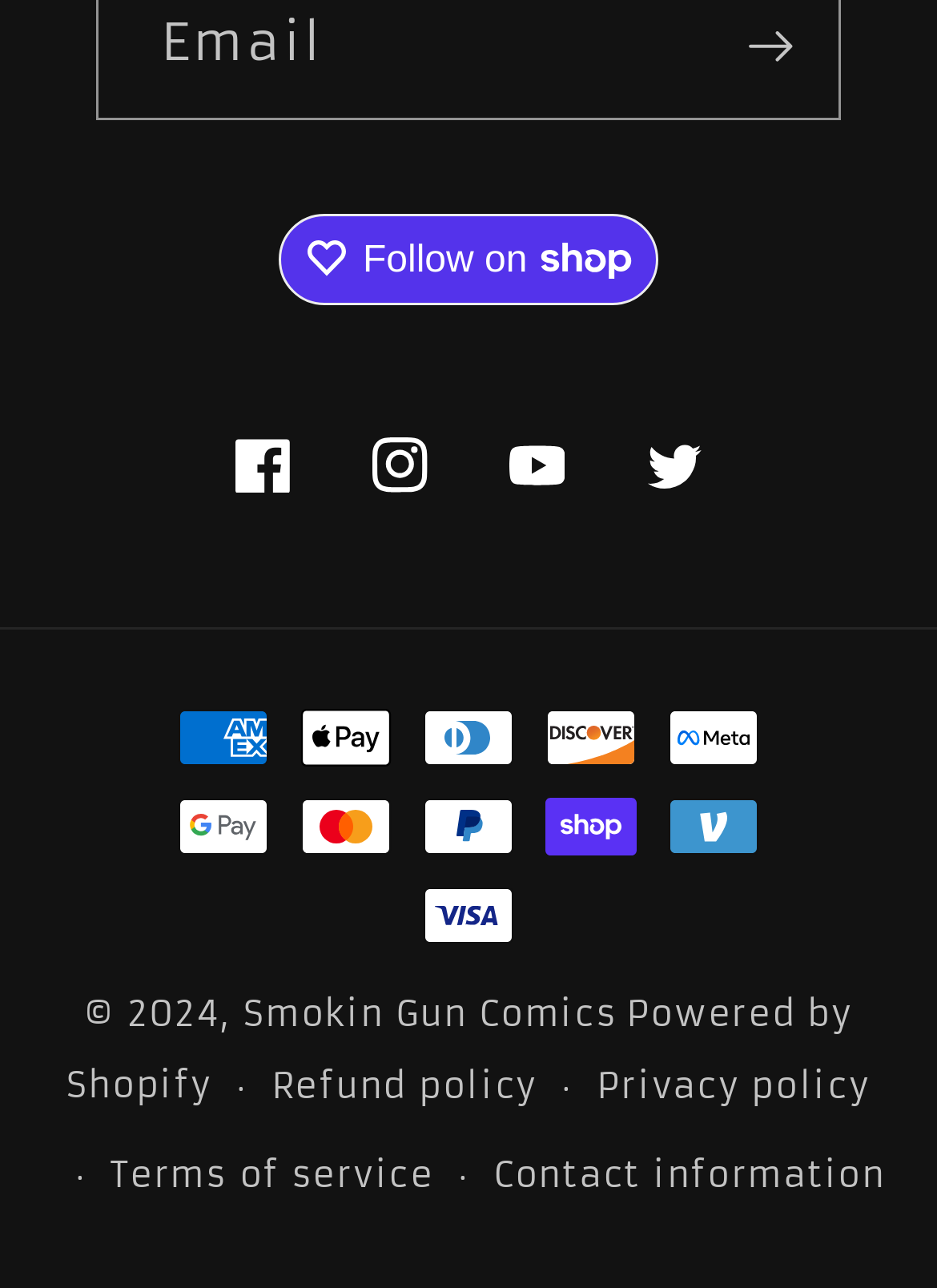Please locate the bounding box coordinates of the element that needs to be clicked to achieve the following instruction: "Visit Facebook". The coordinates should be four float numbers between 0 and 1, i.e., [left, top, right, bottom].

[0.207, 0.308, 0.353, 0.414]